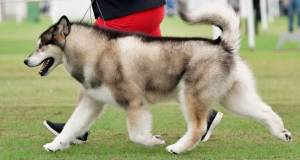What is the condition of the dog's fur?
From the screenshot, supply a one-word or short-phrase answer.

Well-groomed